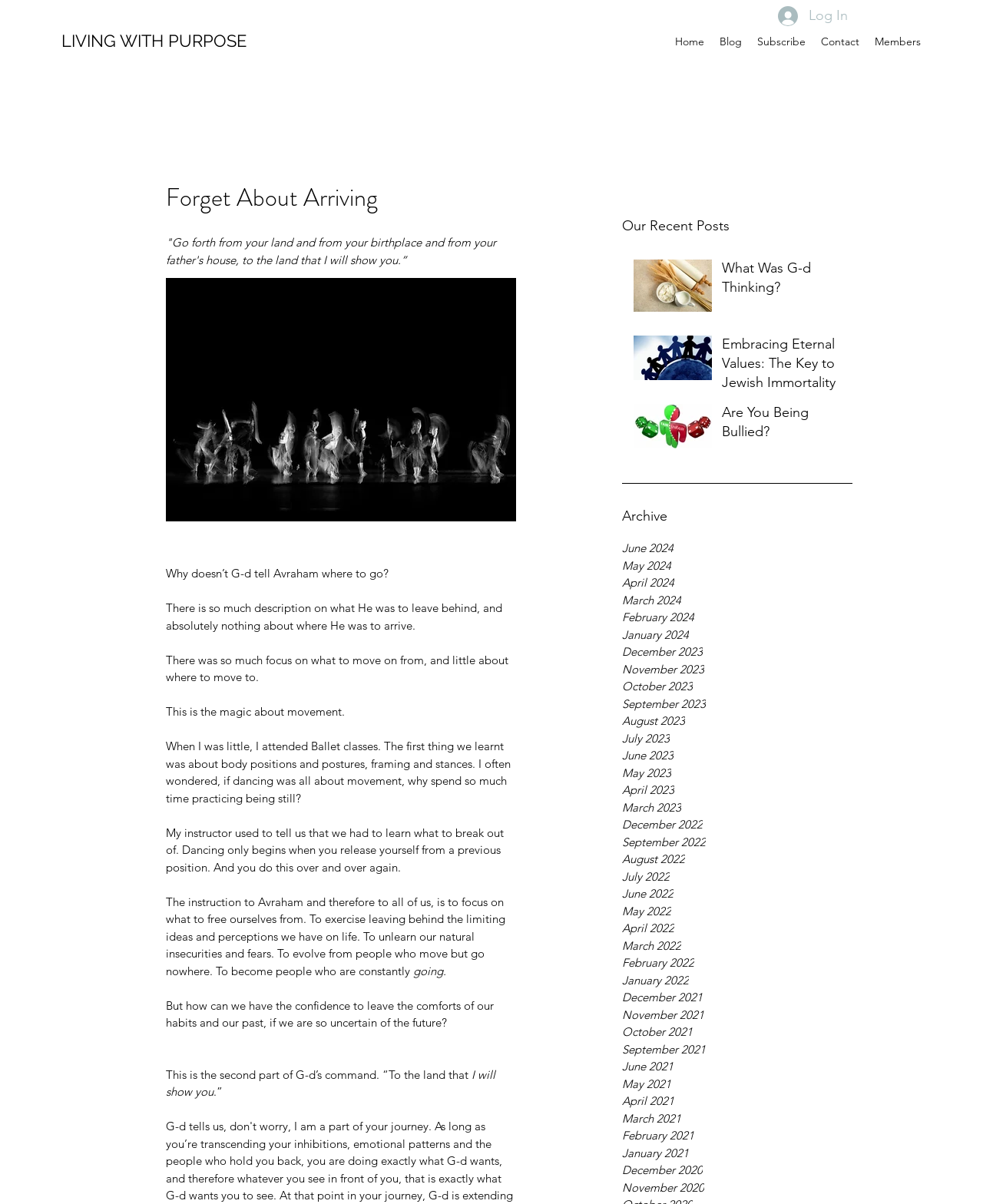Determine the title of the webpage and give its text content.

Forget About Arriving